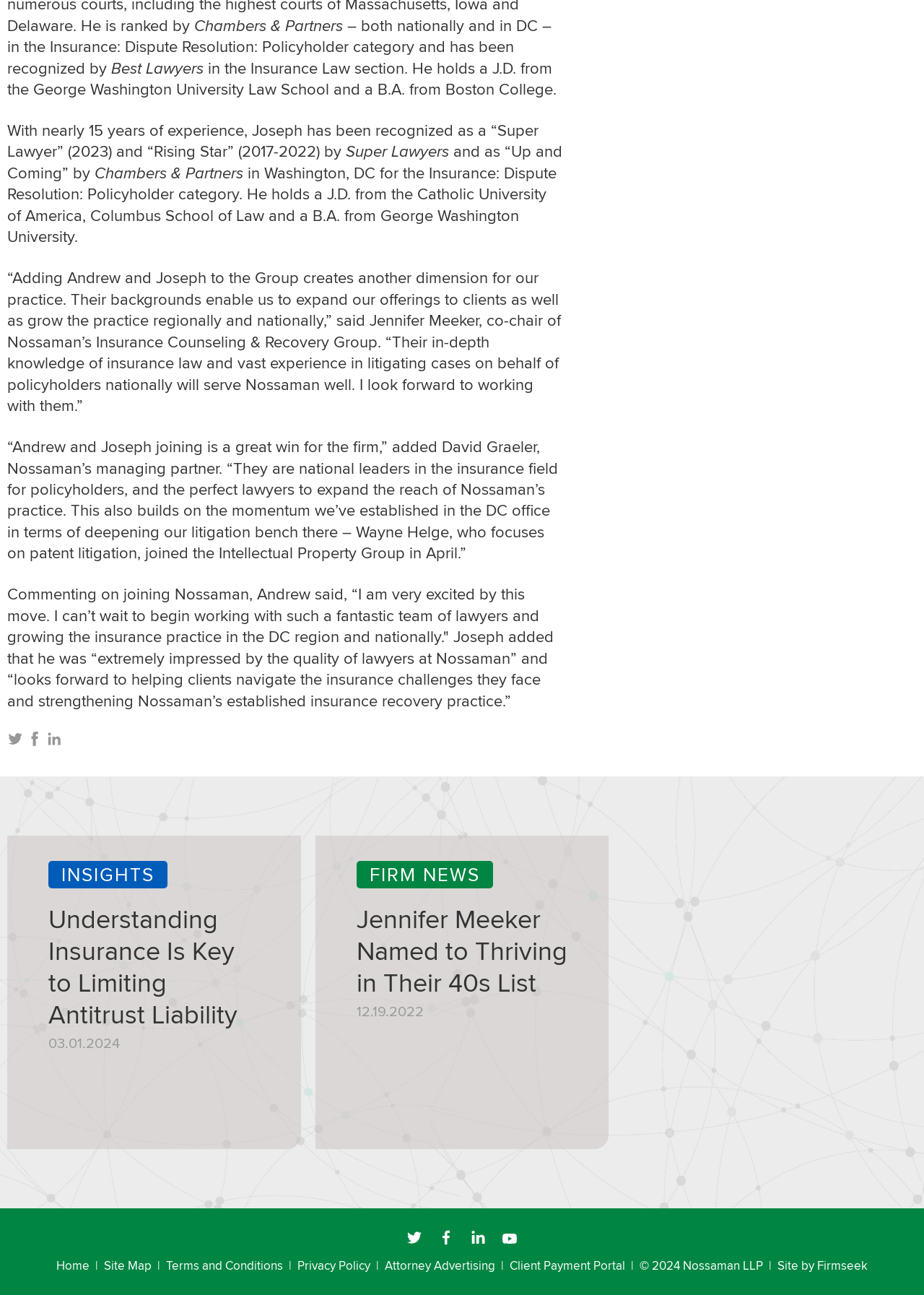Given the element description: "Attorney Advertising", predict the bounding box coordinates of this UI element. The coordinates must be four float numbers between 0 and 1, given as [left, top, right, bottom].

[0.417, 0.971, 0.536, 0.984]